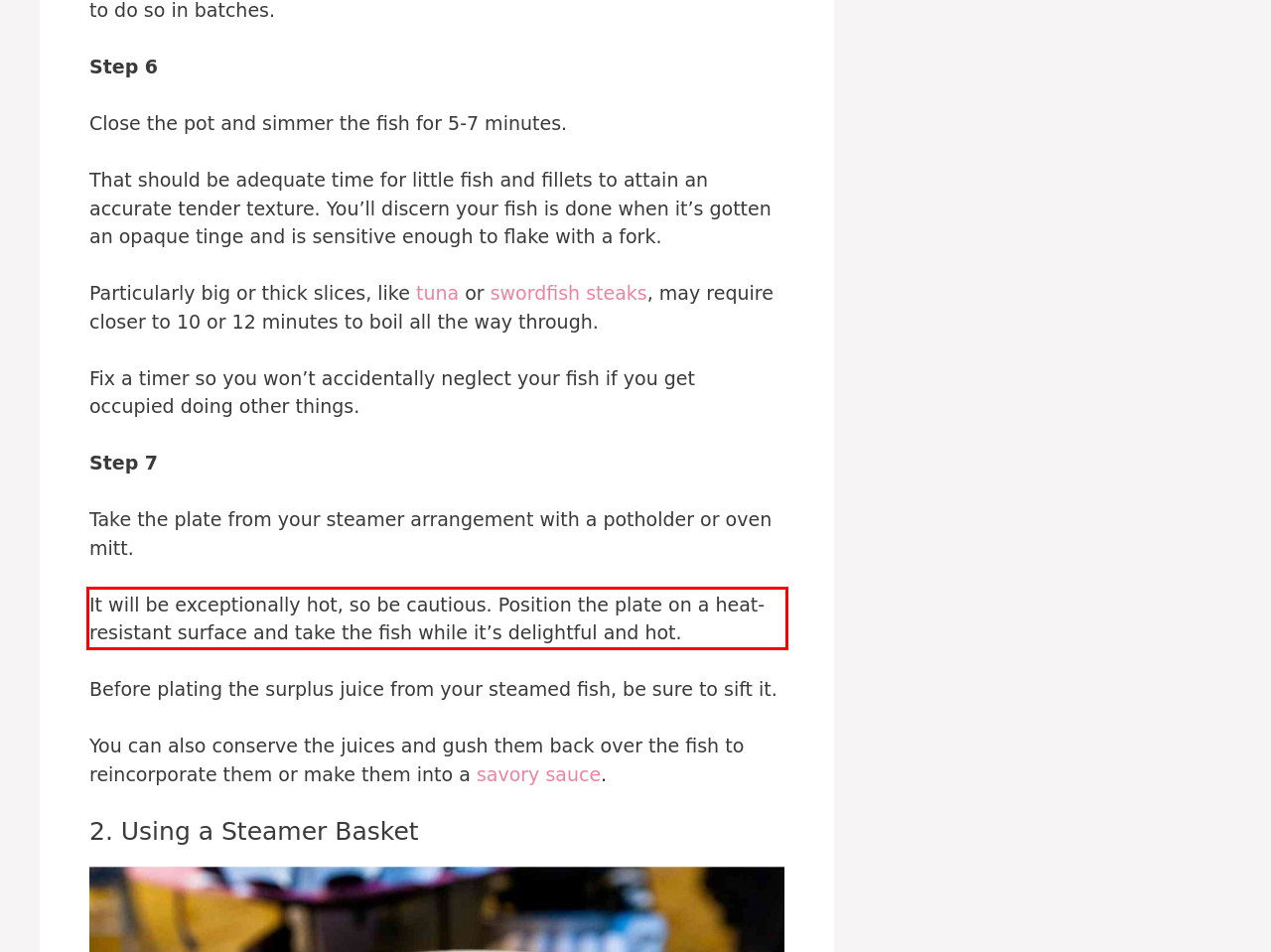You are given a screenshot of a webpage with a UI element highlighted by a red bounding box. Please perform OCR on the text content within this red bounding box.

It will be exceptionally hot, so be cautious. Position the plate on a heat-resistant surface and take the fish while it’s delightful and hot.